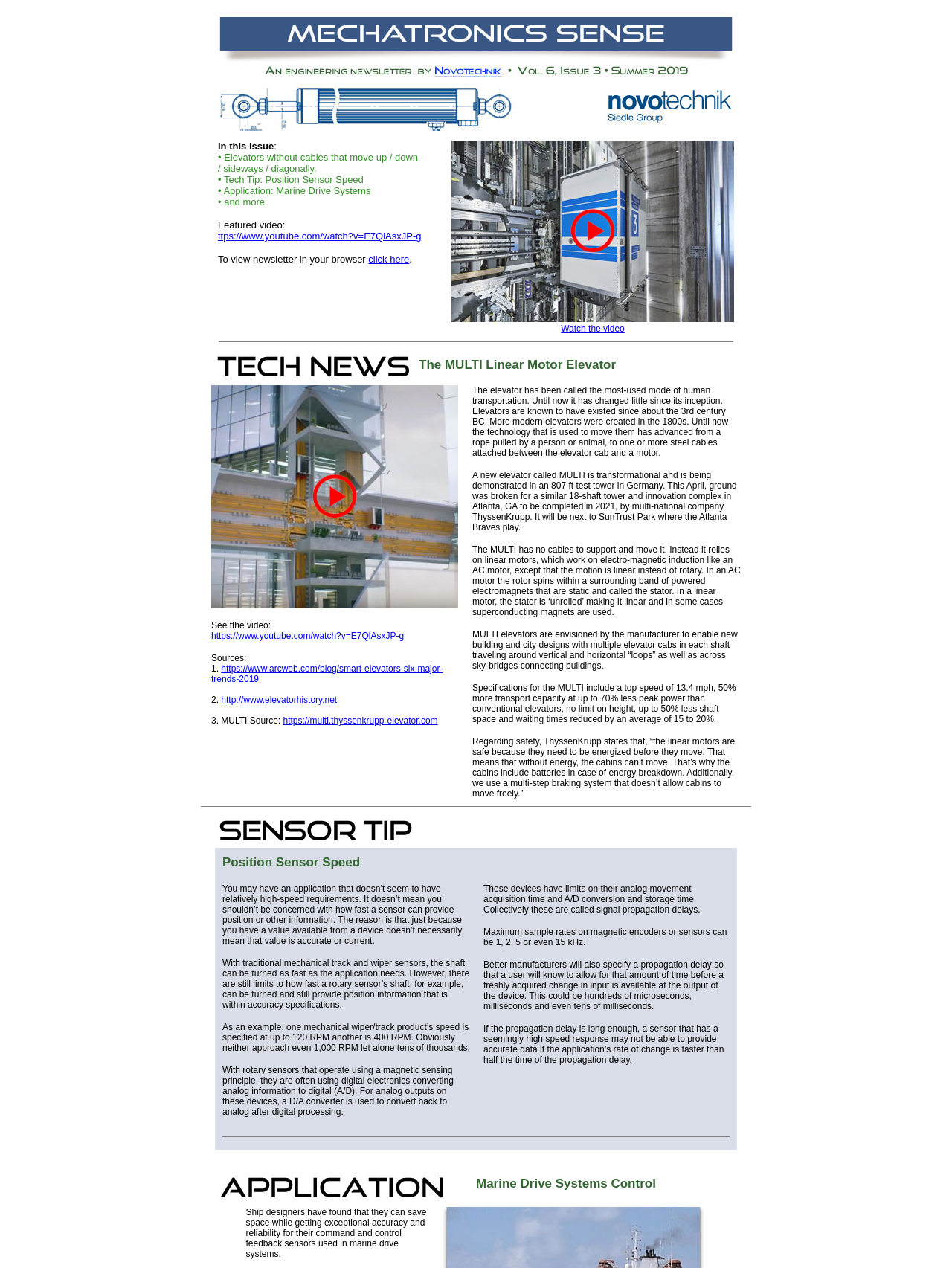Using the description "click here", predict the bounding box of the relevant HTML element.

[0.387, 0.2, 0.43, 0.209]